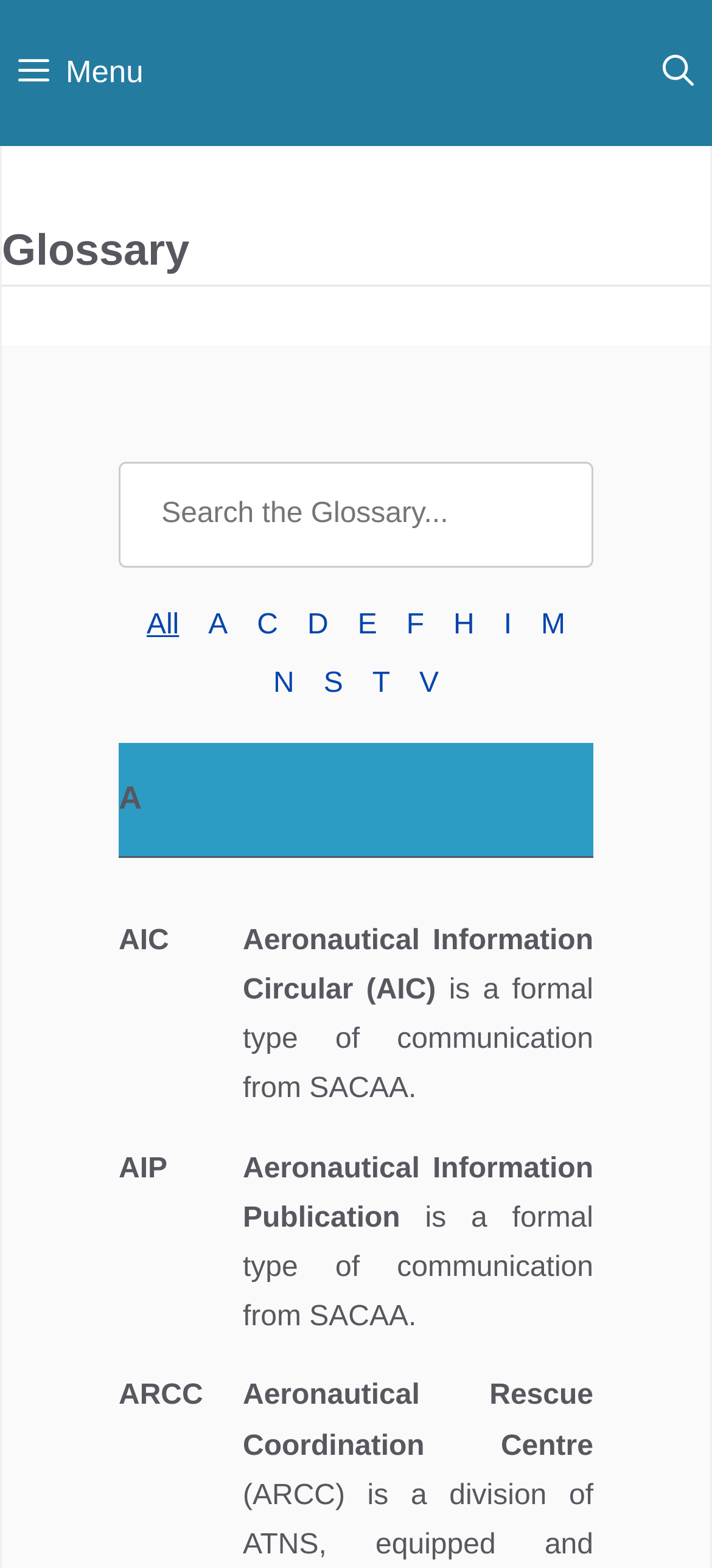Please determine the bounding box coordinates of the element's region to click in order to carry out the following instruction: "Open search". The coordinates should be four float numbers between 0 and 1, i.e., [left, top, right, bottom].

[0.905, 0.0, 1.0, 0.093]